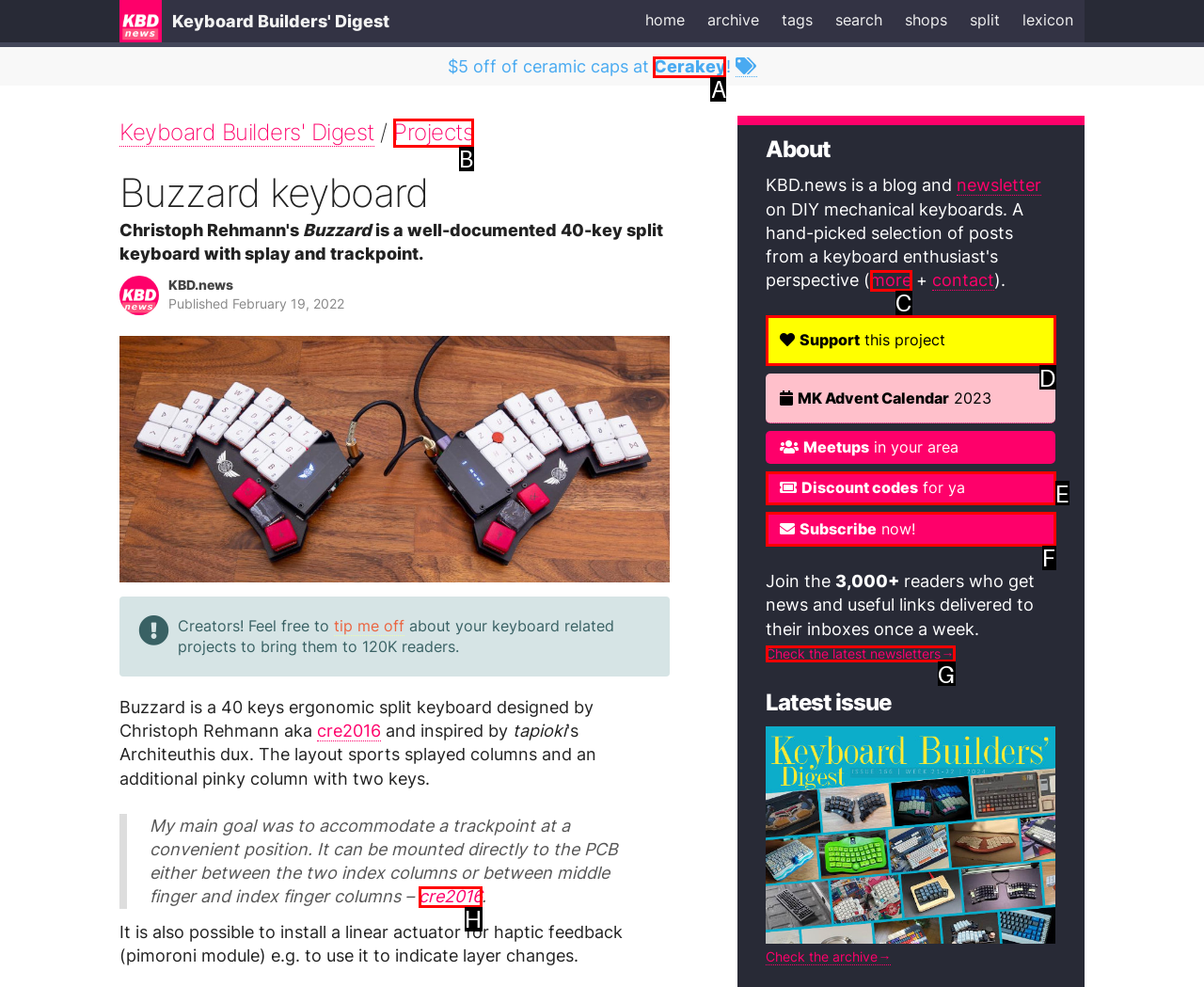Select the HTML element to finish the task: Check the latest newsletters Reply with the letter of the correct option.

G